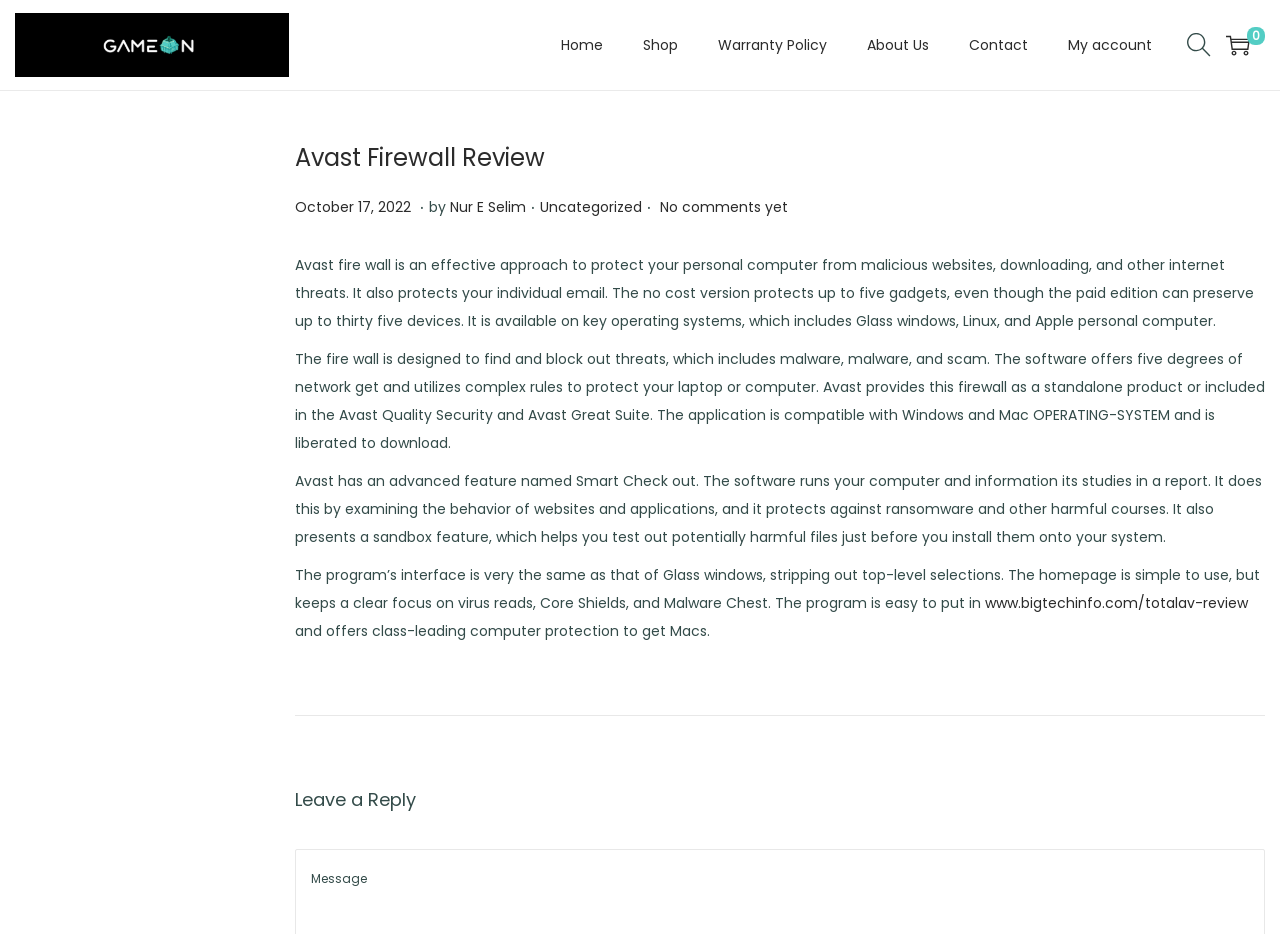Please specify the coordinates of the bounding box for the element that should be clicked to carry out this instruction: "Click on the 'Home' link". The coordinates must be four float numbers between 0 and 1, formatted as [left, top, right, bottom].

[0.438, 0.0, 0.471, 0.096]